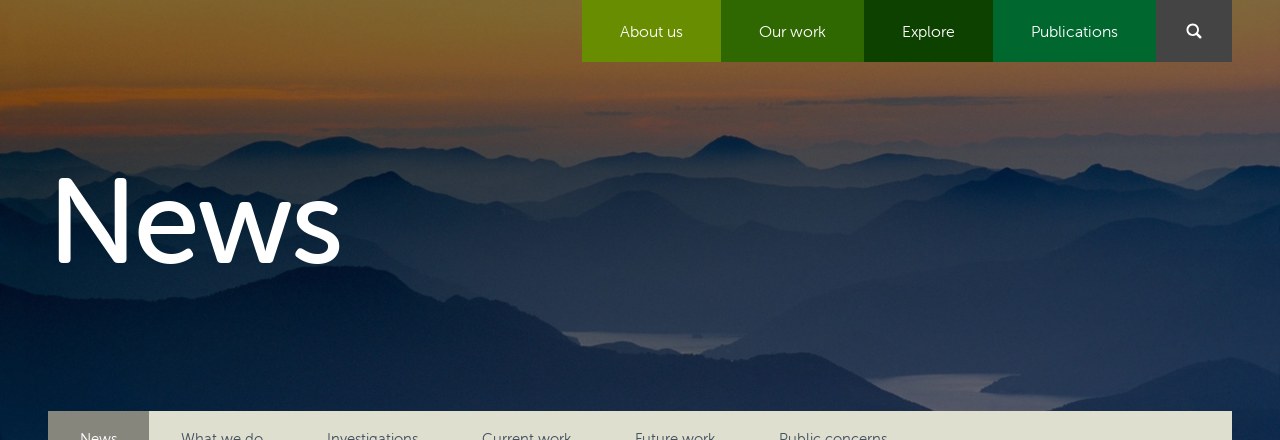Produce a meticulous caption for the image.

This image serves as a captivating header background for the news section of the Parliamentary Commissioner for the Environment website. It features a serene landscape of layered mountains under a soft gradient sky, evoking a sense of tranquility and awareness of nature's beauty. Prominently positioned in bold, white typography is the word "News," indicating the section's content focus. Above, navigation links are presented in a green-themed design, allowing easy access to sections such as "About us," "Our work," "Explore," and "Publications," enhancing user engagement with the site. The overall composition blends visual appeal with functionality, inviting visitors to explore the latest updates and insights related to environmental governance.